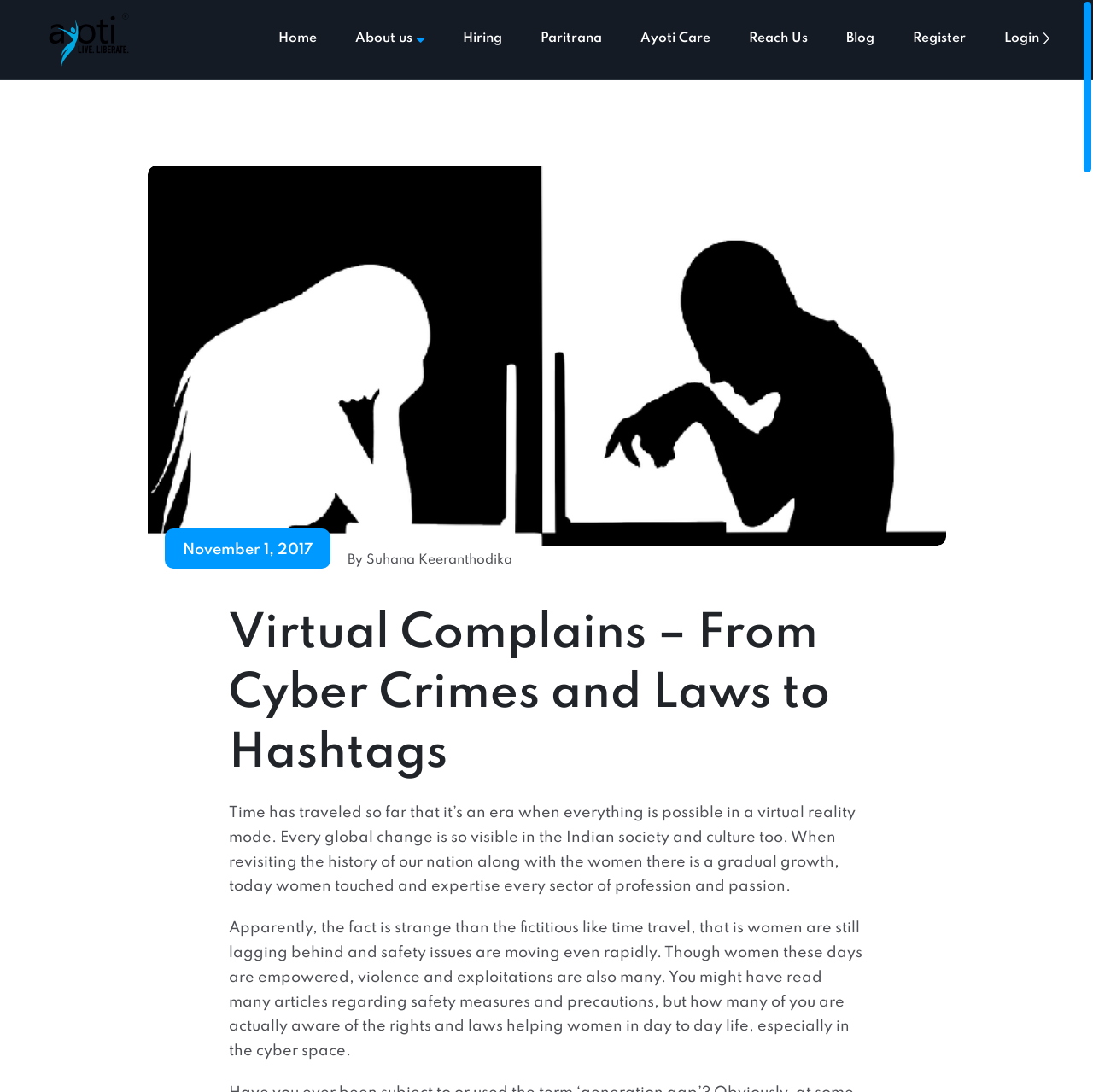Extract the heading text from the webpage.

Virtual Complains – From Cyber Crimes and Laws to Hashtags